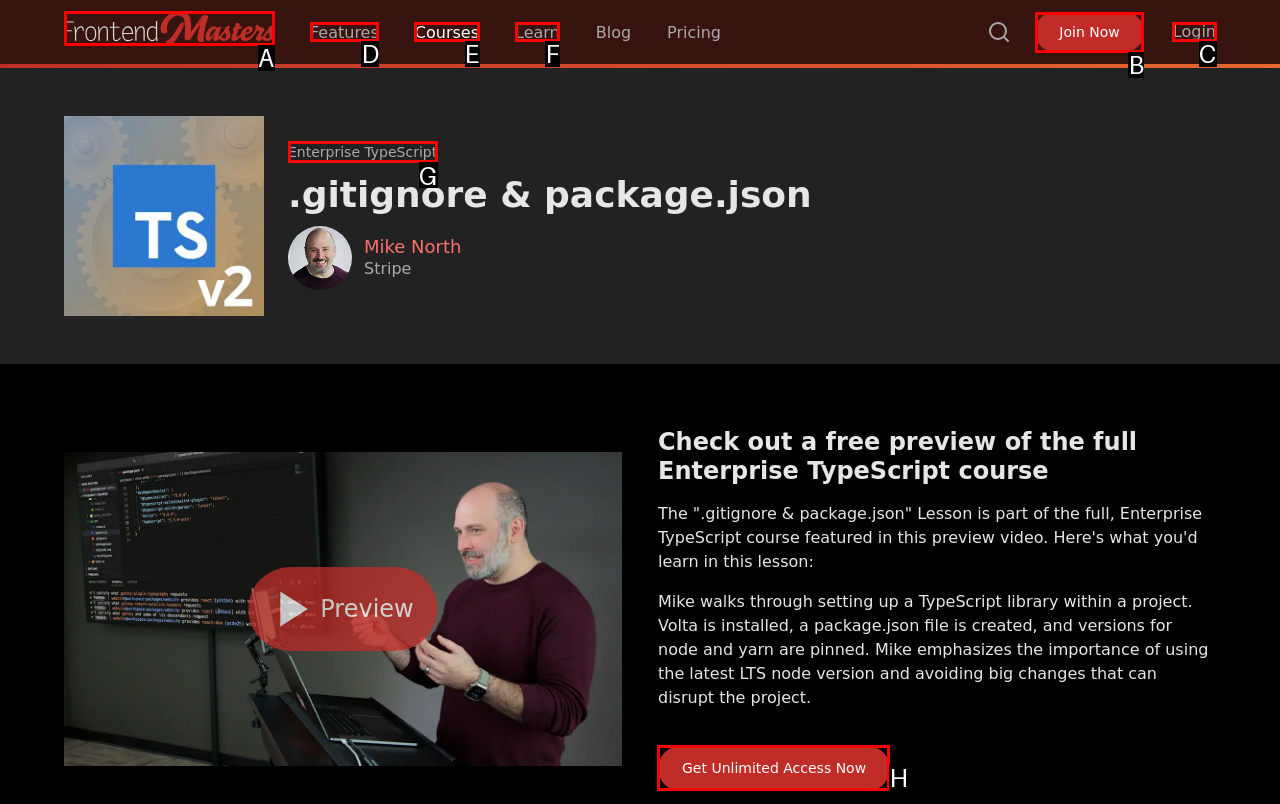Select the appropriate letter to fulfill the given instruction: select the A Levels: Oxford College link
Provide the letter of the correct option directly.

None